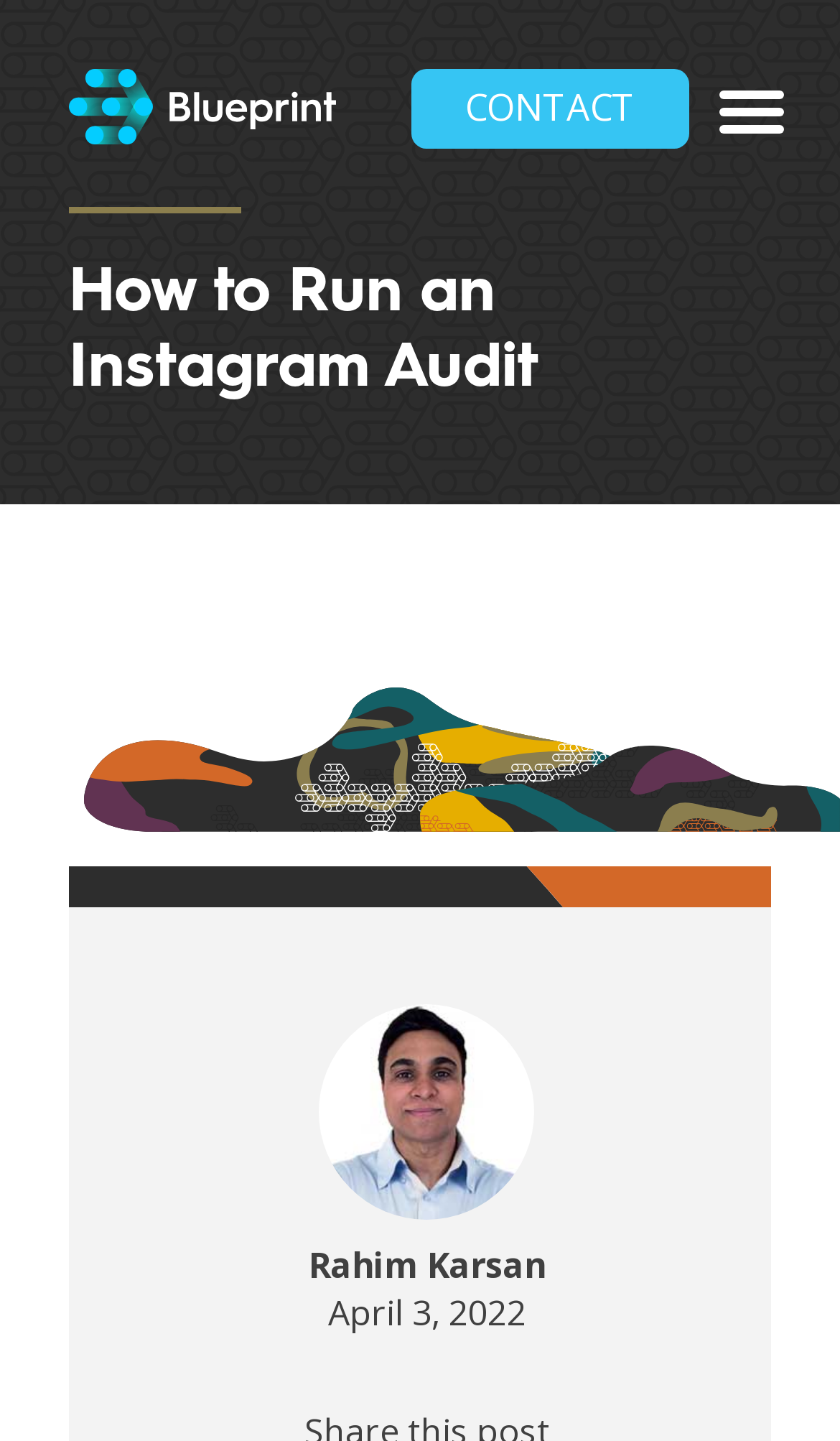Generate a comprehensive description of the webpage.

The webpage is about "How to Run an Instagram Audit" and appears to be a blog post or article. At the top left corner, there is a link to "Skip to content" and a logo of "Blueprint Internet Marketing" with a corresponding image. To the right of the logo, there is a link to "CONTACT". 

A button with a dropdown menu, labeled as "primary-menu", is located at the top right corner. Below the top navigation bar, there is a heading that matches the title of the webpage, "How to Run an Instagram Audit". 

The main content area features four images, arranged in a grid-like structure, taking up most of the page. The images are positioned from left to right, with the first image starting from the left edge of the page, and the last image ending at the right edge of the page.